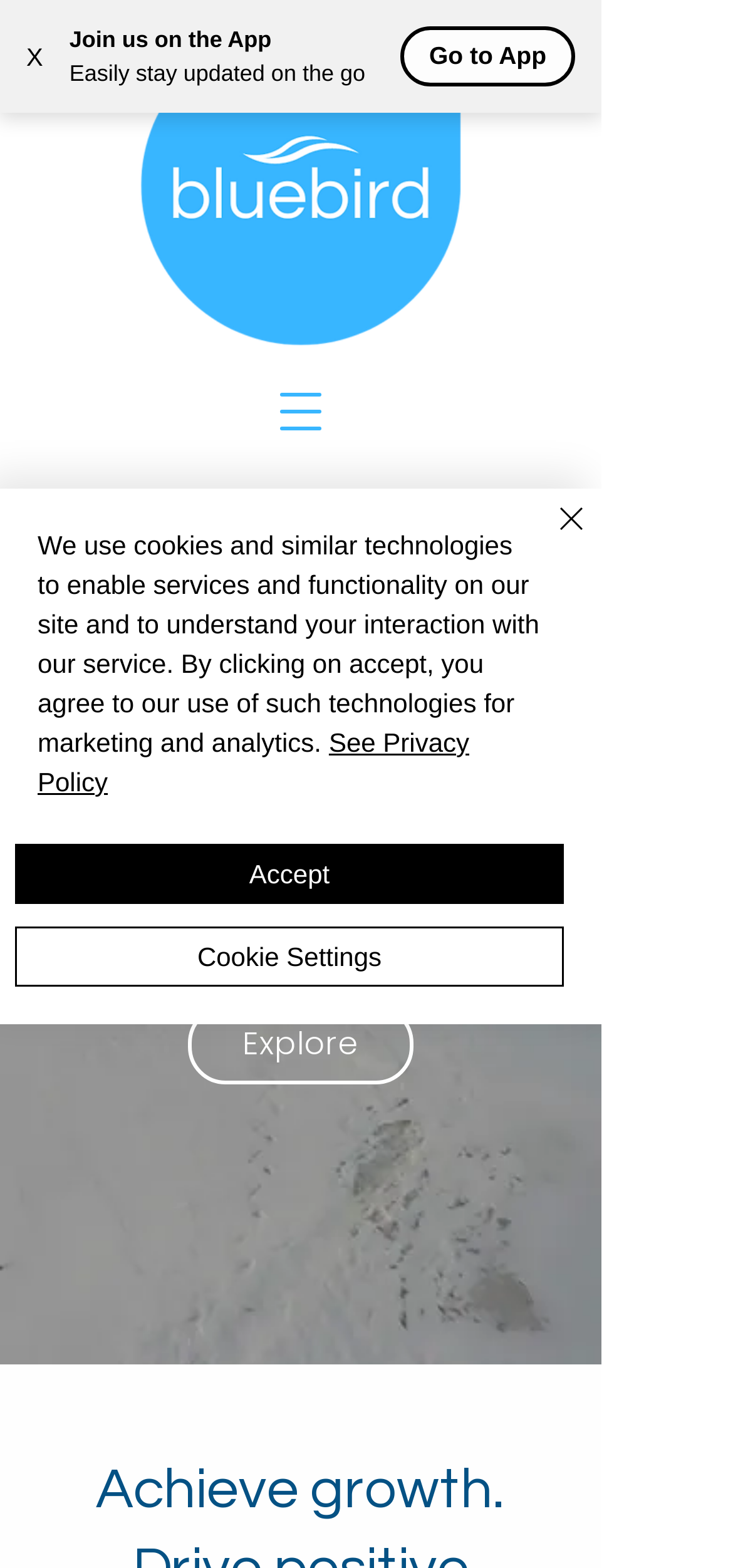Can you find the bounding box coordinates for the element that needs to be clicked to execute this instruction: "Explore the website"? The coordinates should be given as four float numbers between 0 and 1, i.e., [left, top, right, bottom].

[0.256, 0.641, 0.564, 0.692]